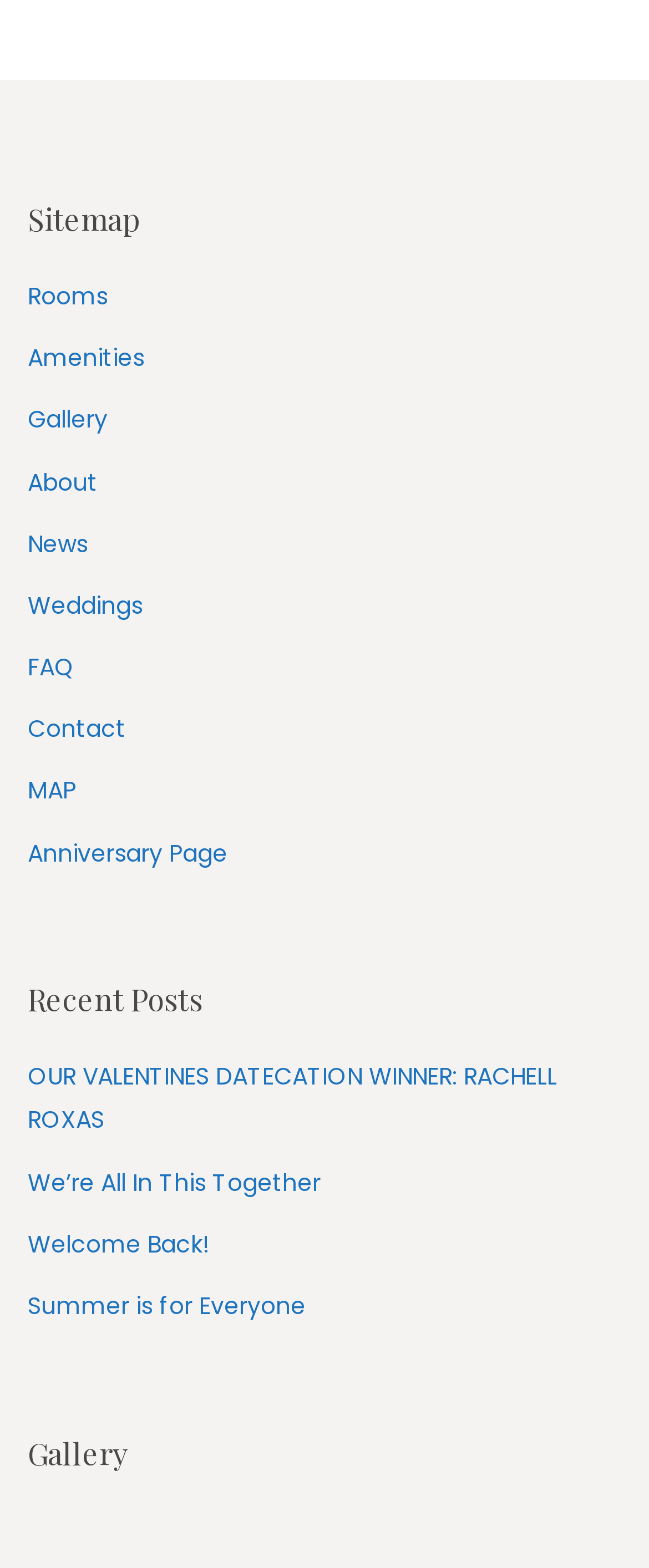Please identify the bounding box coordinates of the element's region that should be clicked to execute the following instruction: "check the MAP". The bounding box coordinates must be four float numbers between 0 and 1, i.e., [left, top, right, bottom].

[0.043, 0.494, 0.117, 0.515]